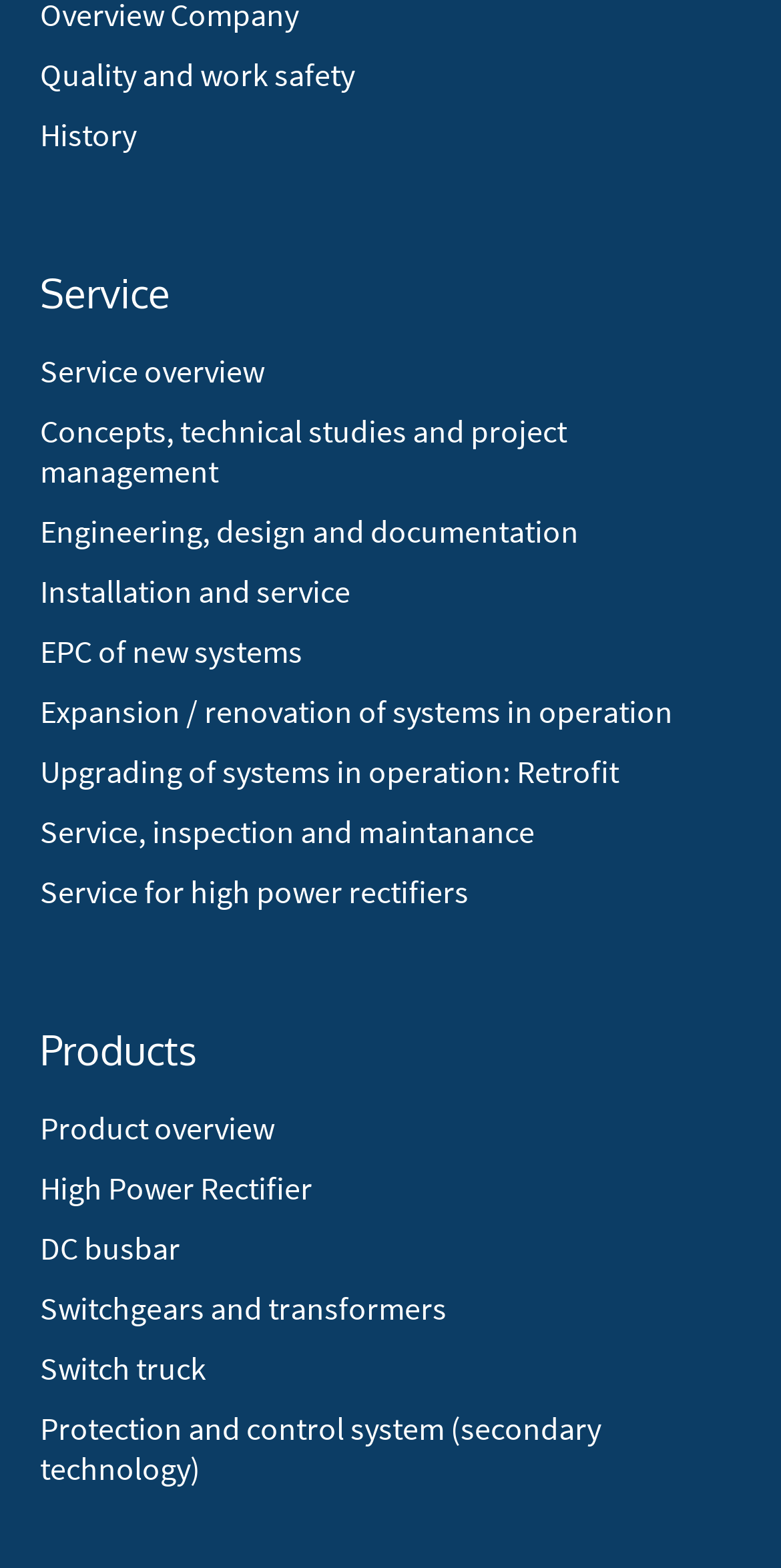Please provide a brief answer to the question using only one word or phrase: 
How many product categories are listed?

5